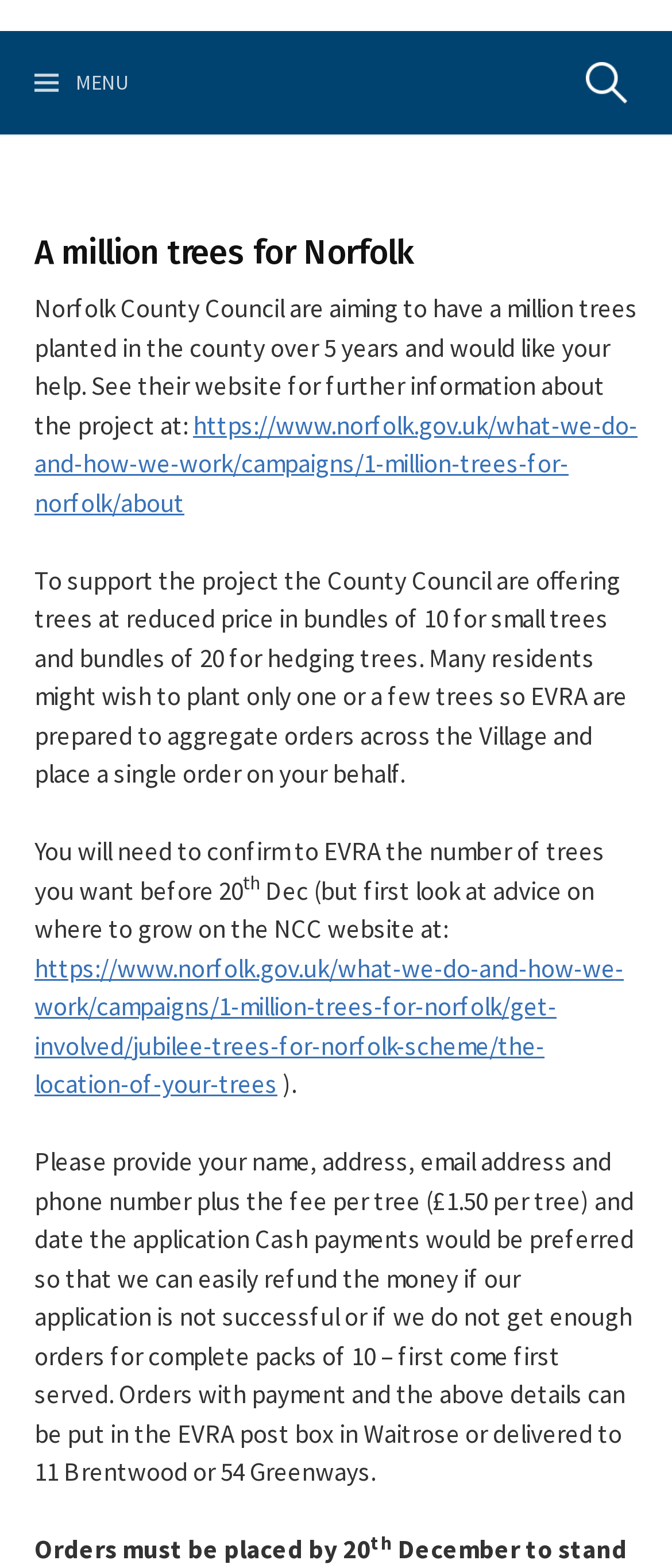Provide the bounding box coordinates of the HTML element described by the text: "https://www.norfolk.gov.uk/what-we-do-and-how-we-work/campaigns/1-million-trees-for-norfolk/get-involved/jubilee-trees-for-norfolk-scheme/the-location-of-your-trees".

[0.051, 0.607, 0.928, 0.702]